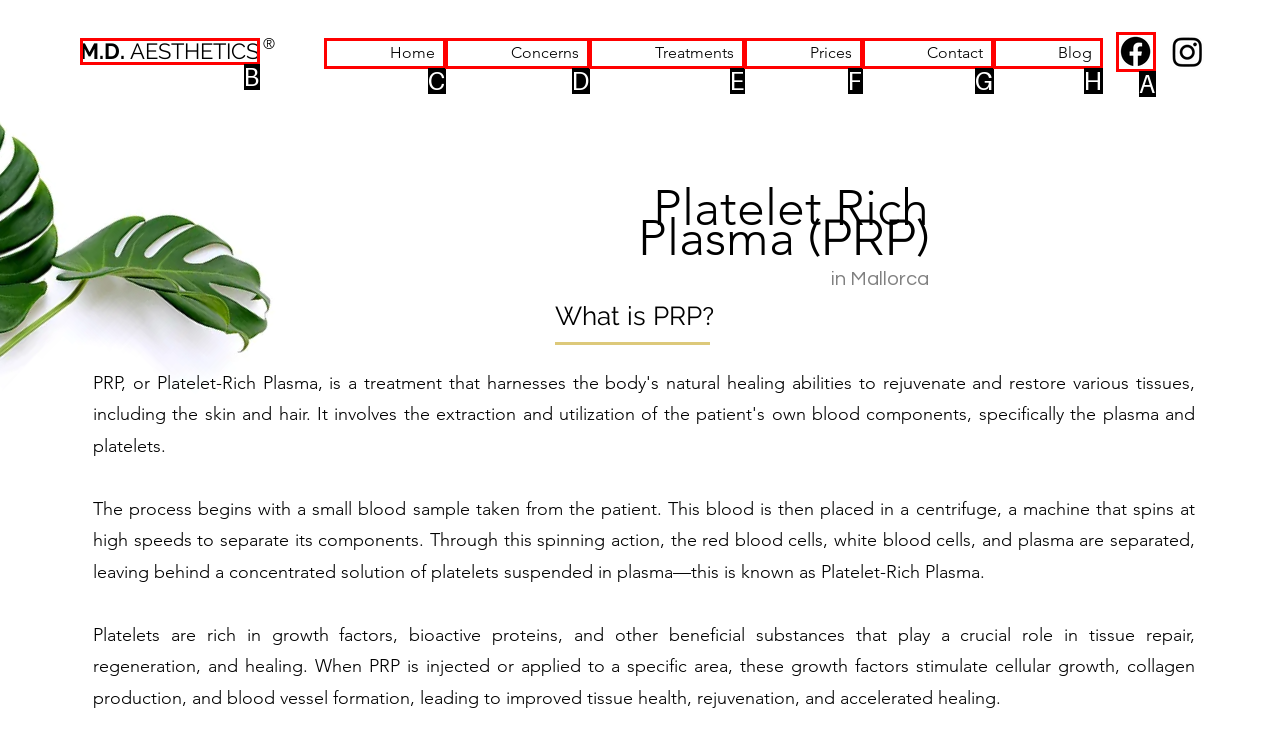Determine which HTML element best fits the description: Blog
Answer directly with the letter of the matching option from the available choices.

H